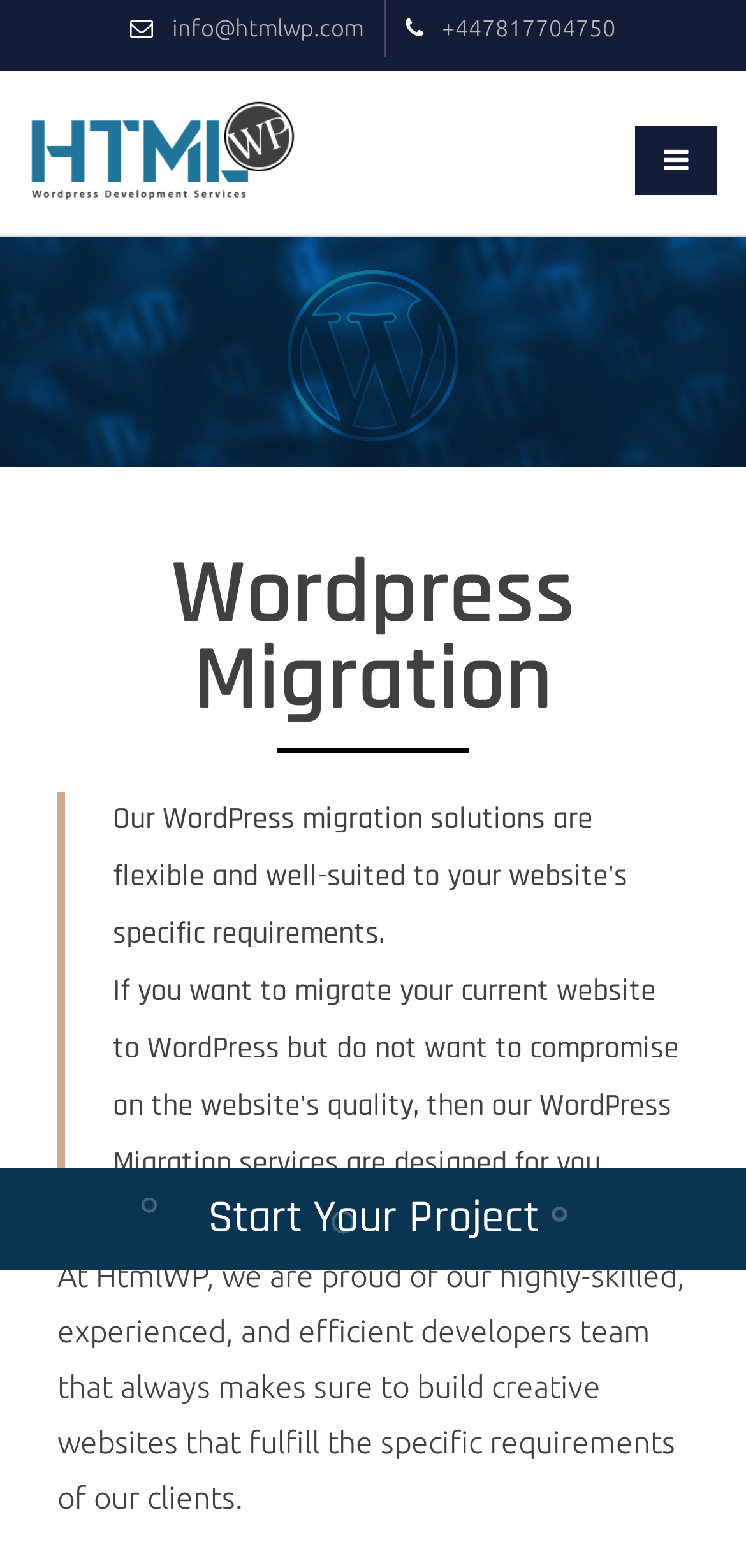Please determine the bounding box coordinates for the UI element described as: "6".

None